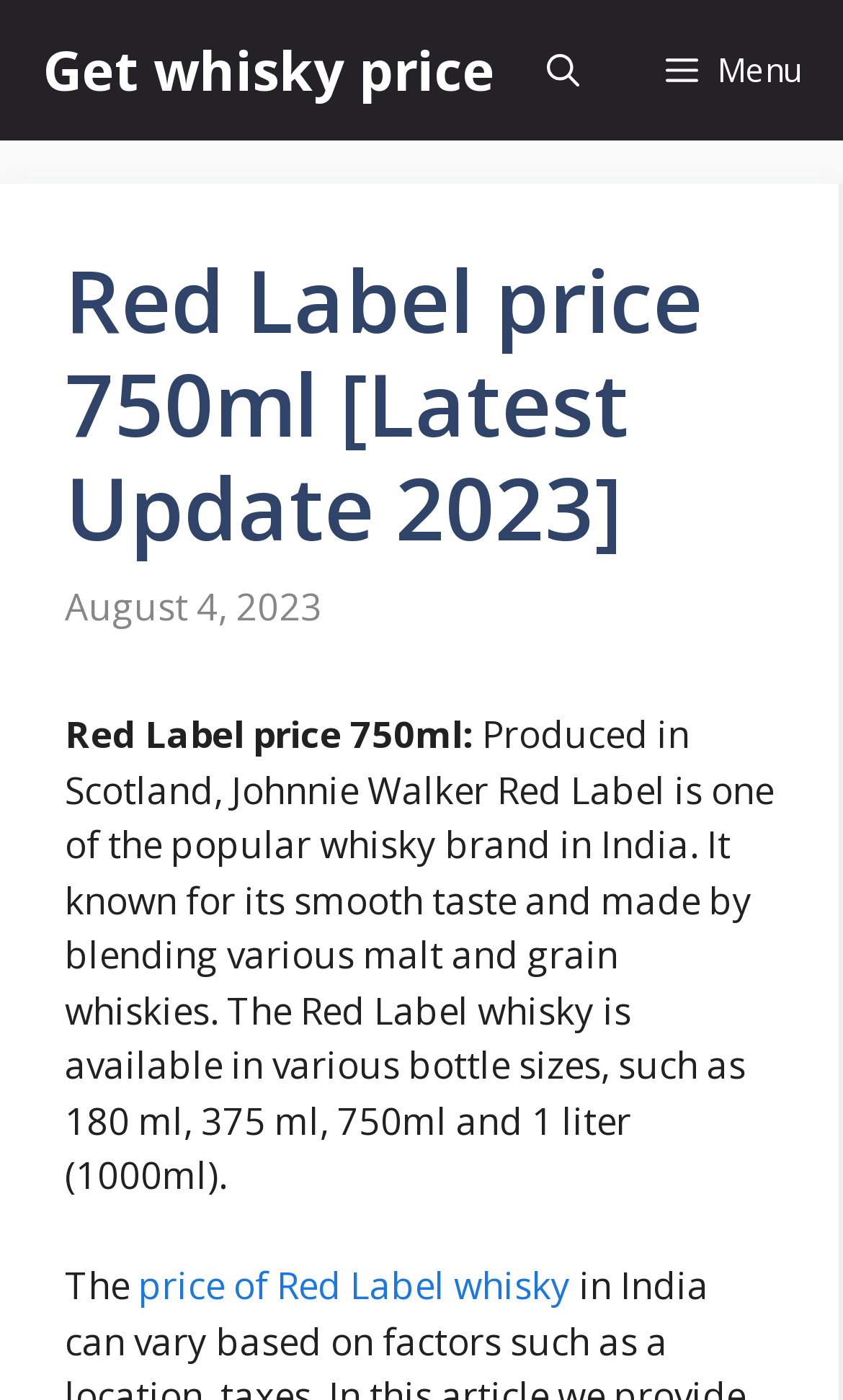Provide the bounding box coordinates of the UI element this sentence describes: "Introduction".

None